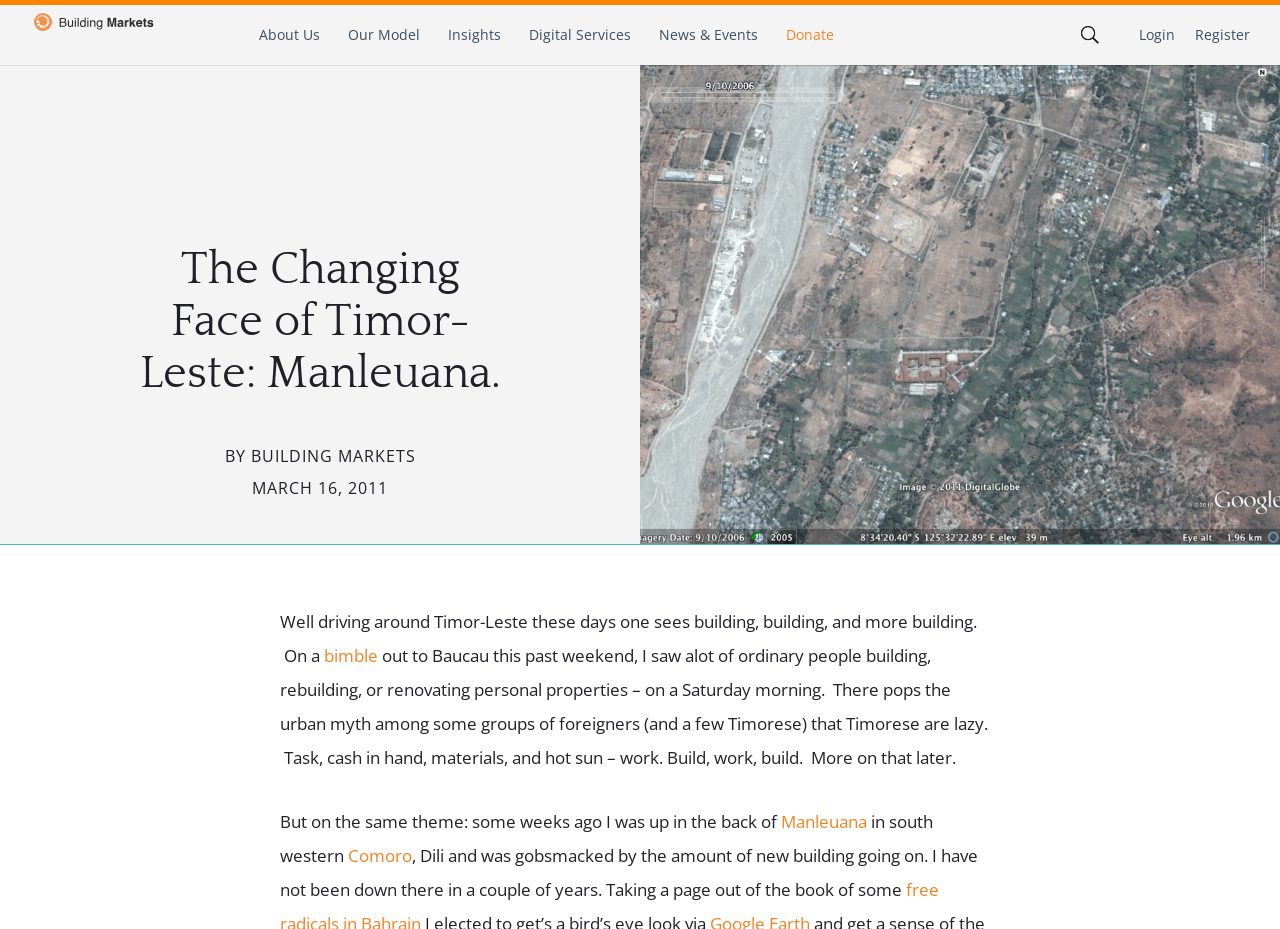What is the name of the organization?
Please interpret the details in the image and answer the question thoroughly.

The name of the organization can be found in the top-left corner of the webpage, where it says 'Building Markets' in a link format.